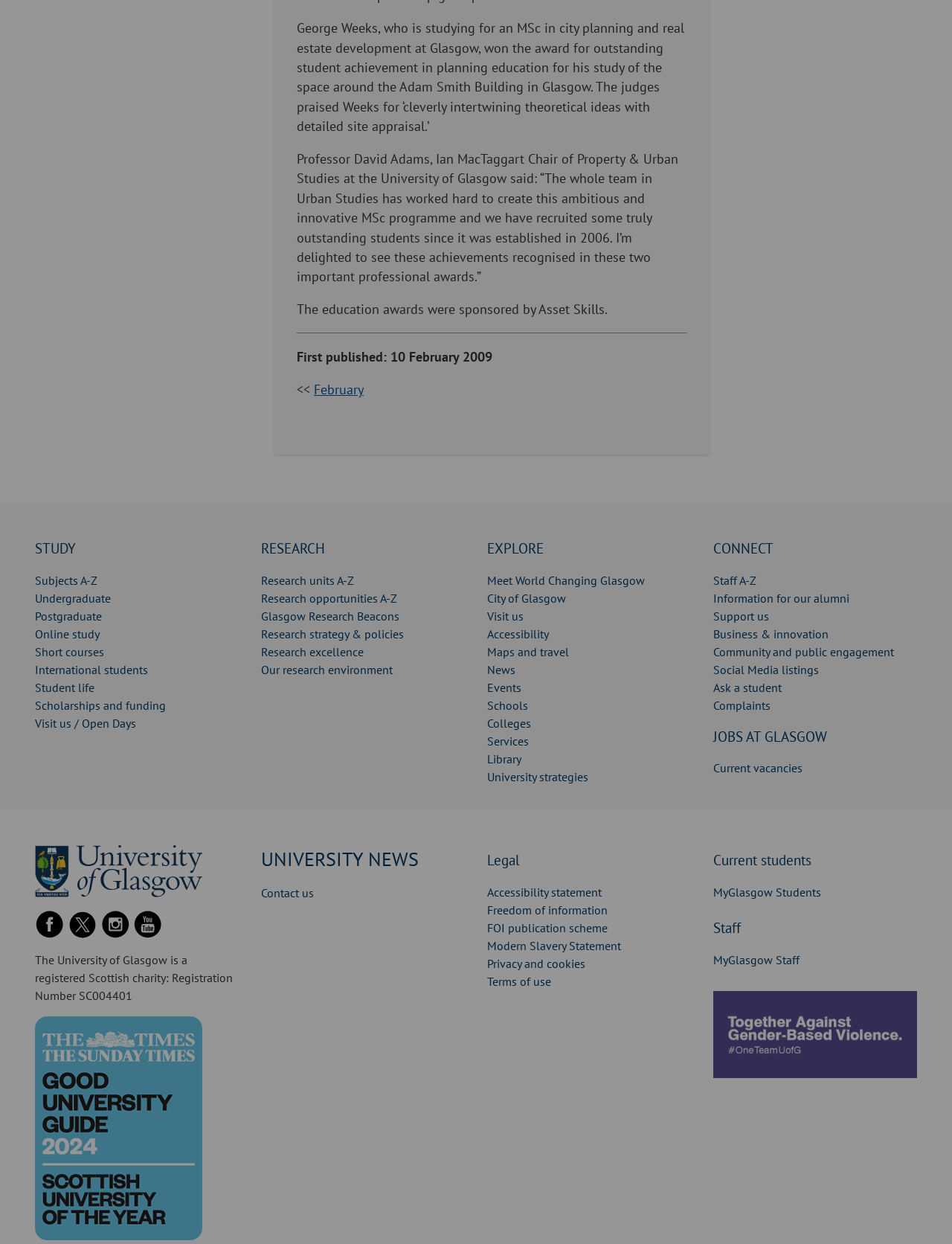Identify the bounding box coordinates of the part that should be clicked to carry out this instruction: "Click STUDY".

[0.037, 0.432, 0.251, 0.45]